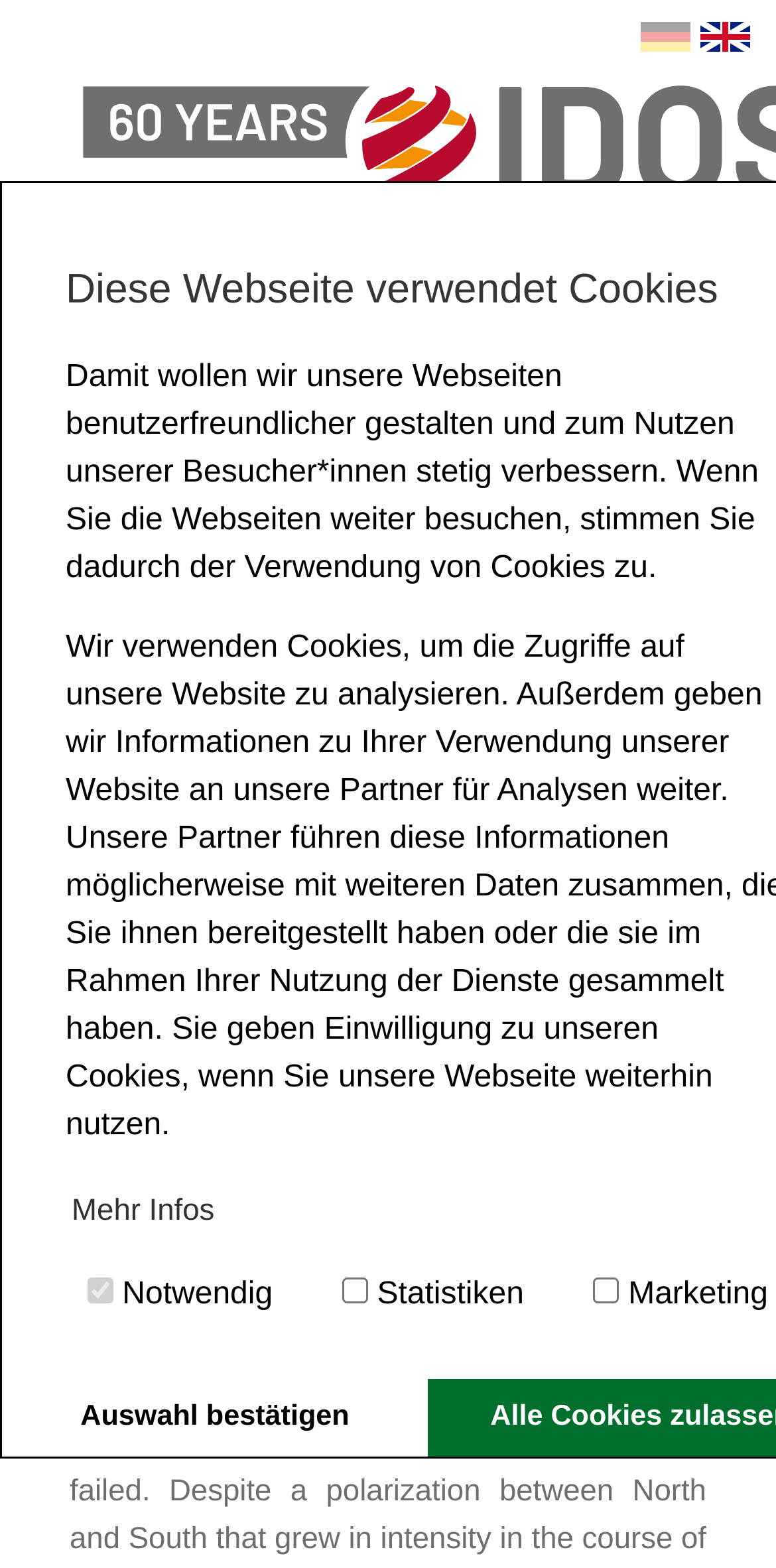Pinpoint the bounding box coordinates of the clickable element to carry out the following instruction: "Search."

[0.866, 0.193, 0.917, 0.218]